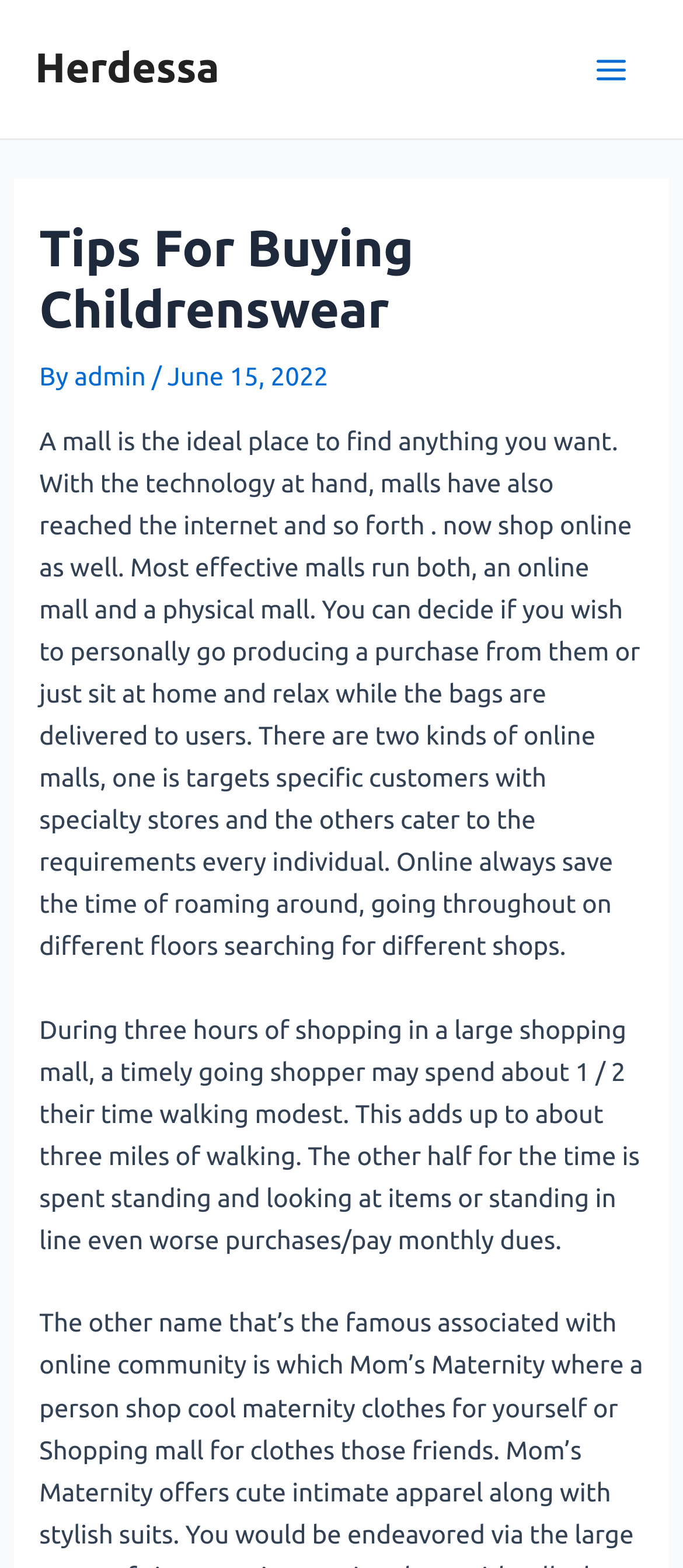Give a concise answer using one word or a phrase to the following question:
How much time does a shopper spend walking in a large shopping mall?

half